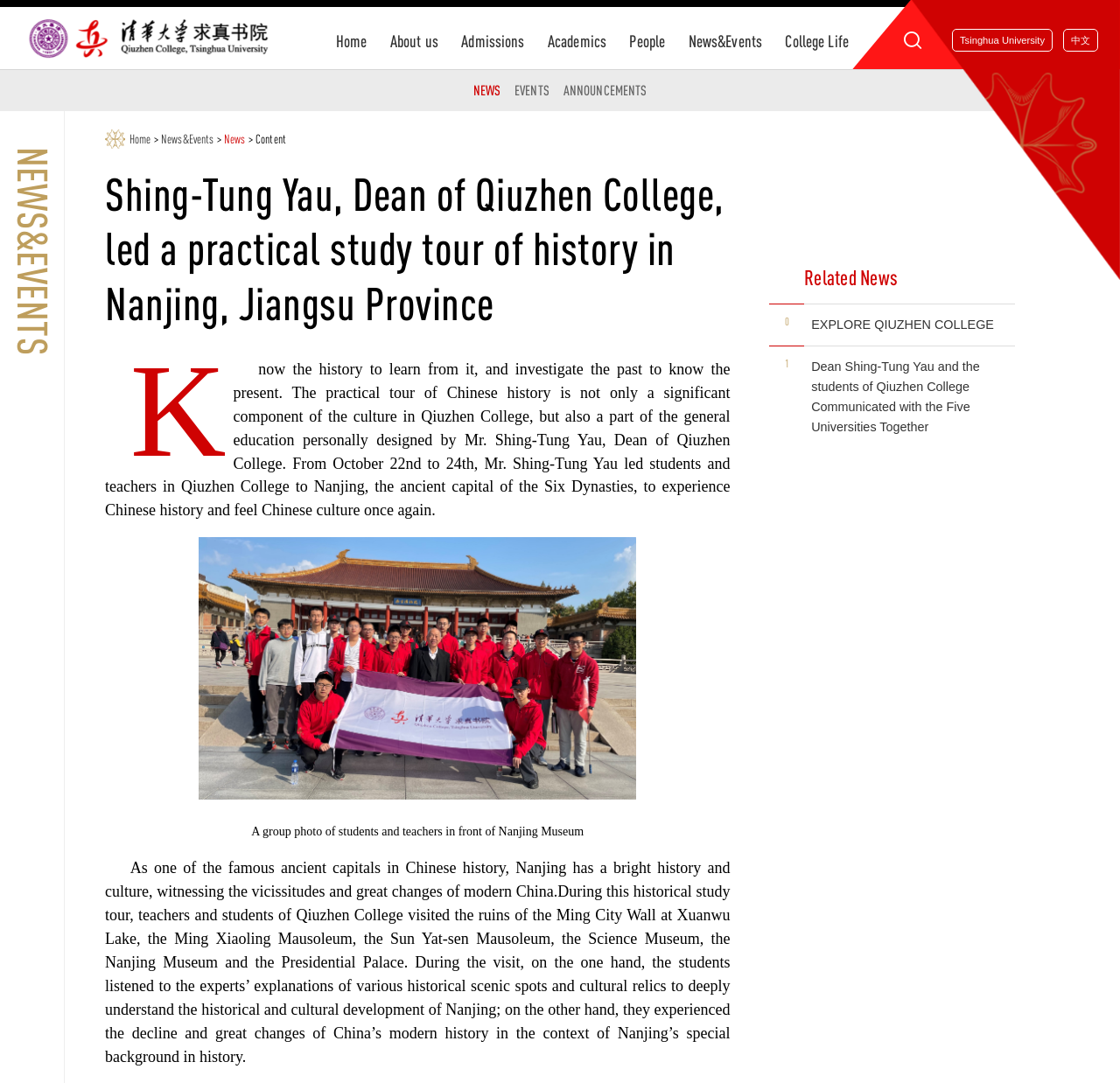Determine the bounding box coordinates for the area that should be clicked to carry out the following instruction: "Learn about Dean Shing-Tung Yau's communication with the Five Universities".

[0.724, 0.332, 0.875, 0.401]